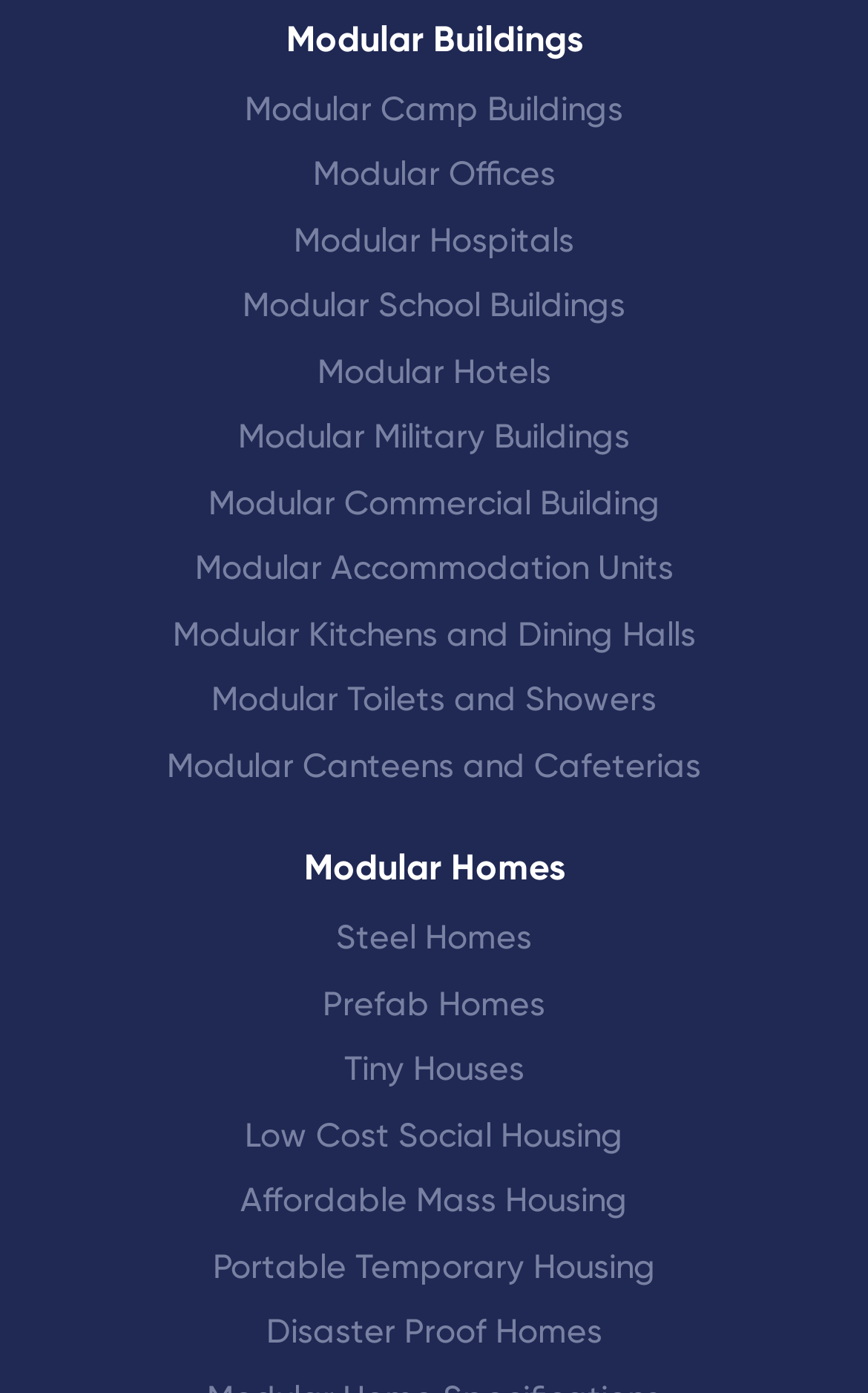Answer the question with a single word or phrase: 
What is the purpose of 'Modular Toilets and Showers'?

Temporary or Emergency Use